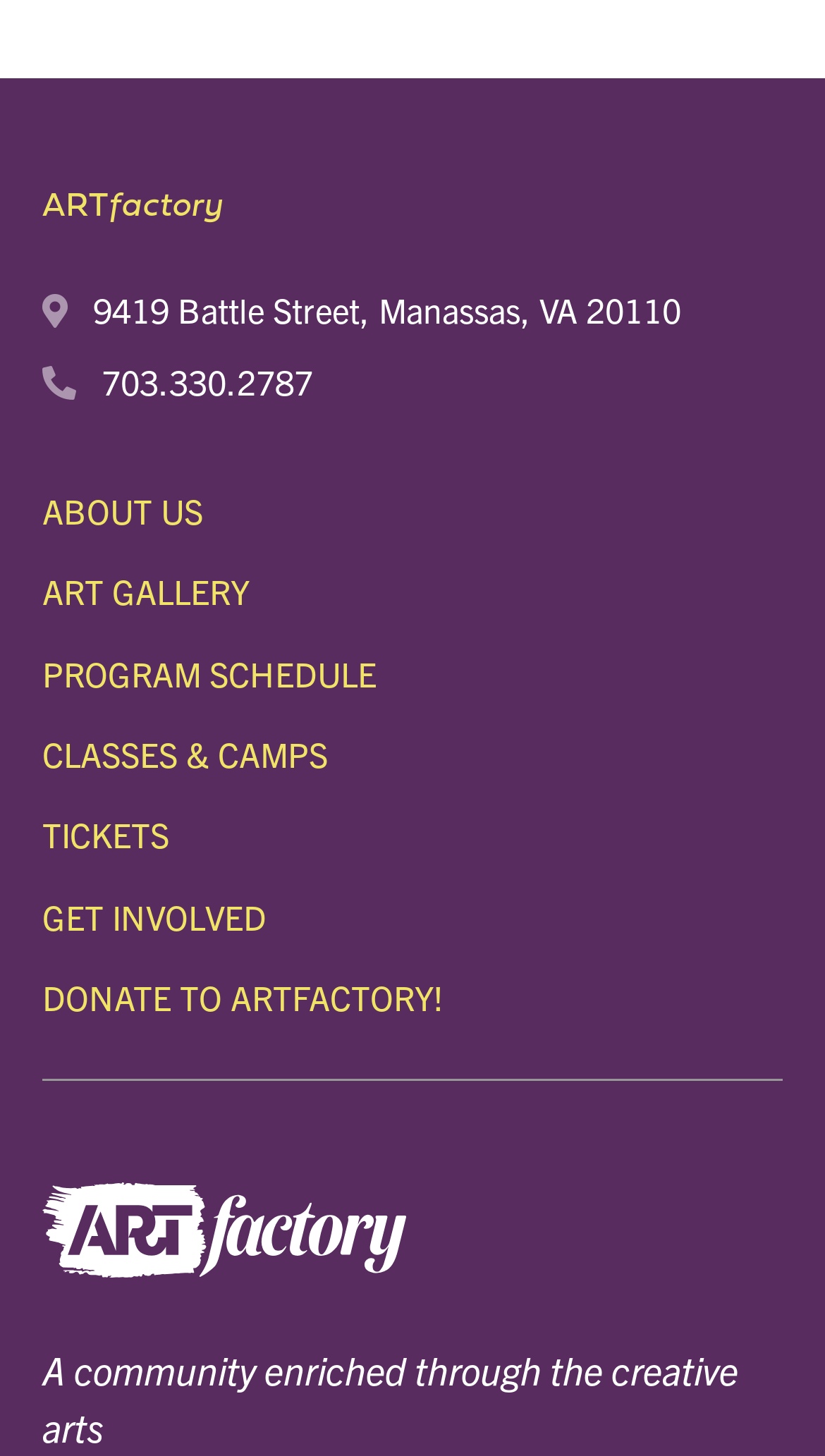What is the phone number of ARTfactory?
Look at the image and respond with a one-word or short phrase answer.

703.330.2787